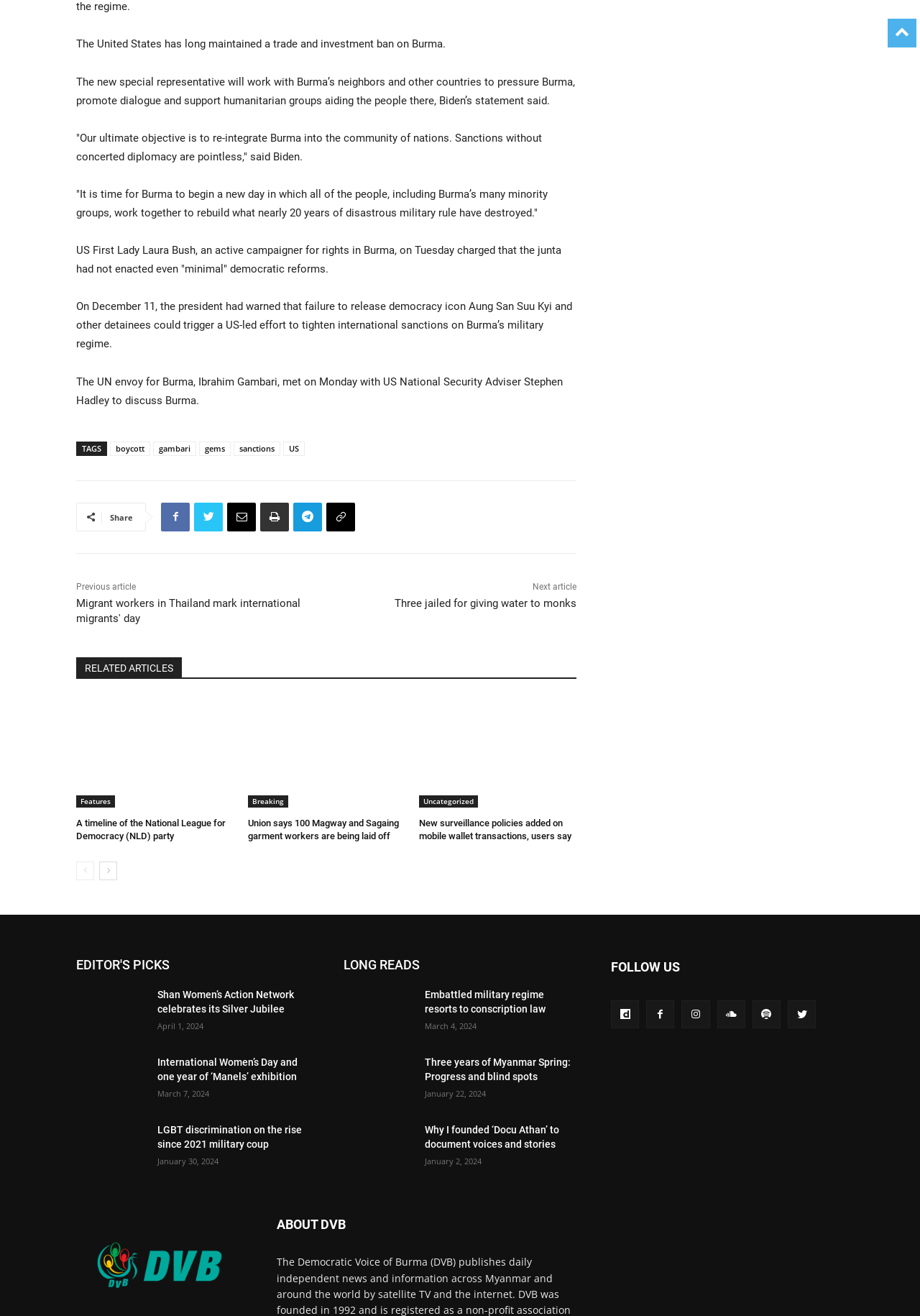Show me the bounding box coordinates of the clickable region to achieve the task as per the instruction: "Share the article".

[0.12, 0.389, 0.145, 0.397]